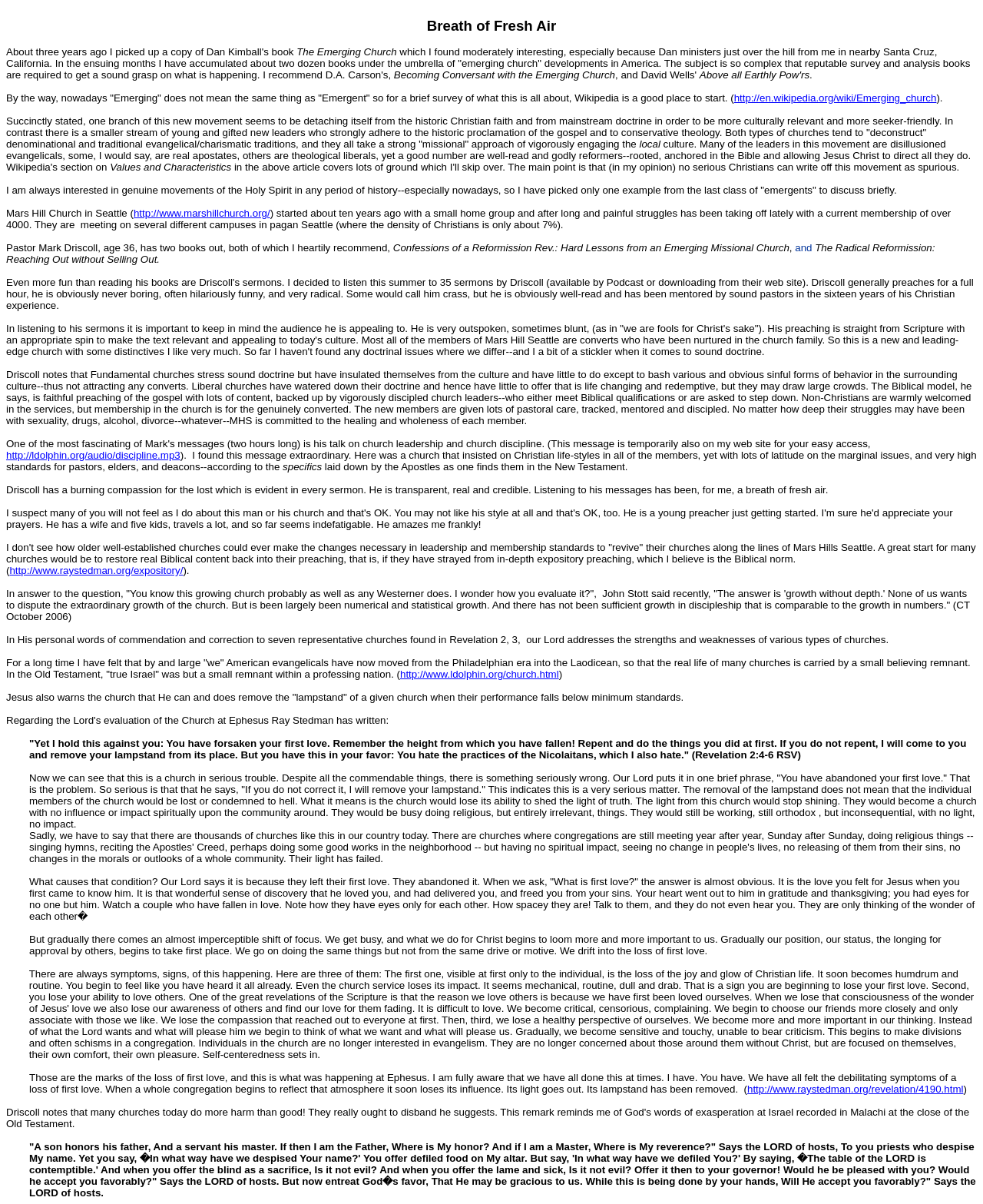Provide a single word or phrase answer to the question: 
What is the percentage of Christians in Seattle?

7%